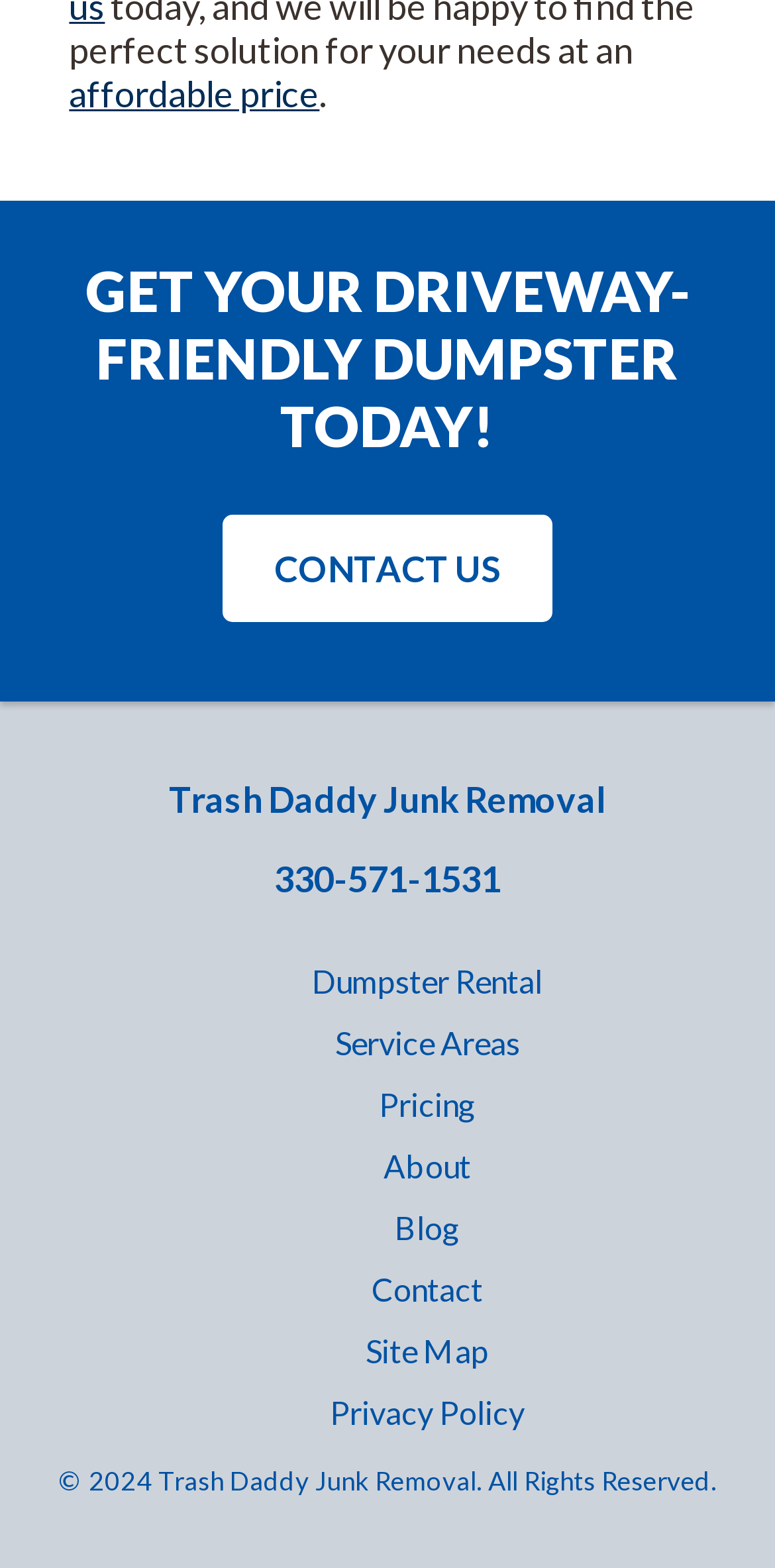From the element description: "Employee Engagement", extract the bounding box coordinates of the UI element. The coordinates should be expressed as four float numbers between 0 and 1, in the order [left, top, right, bottom].

None